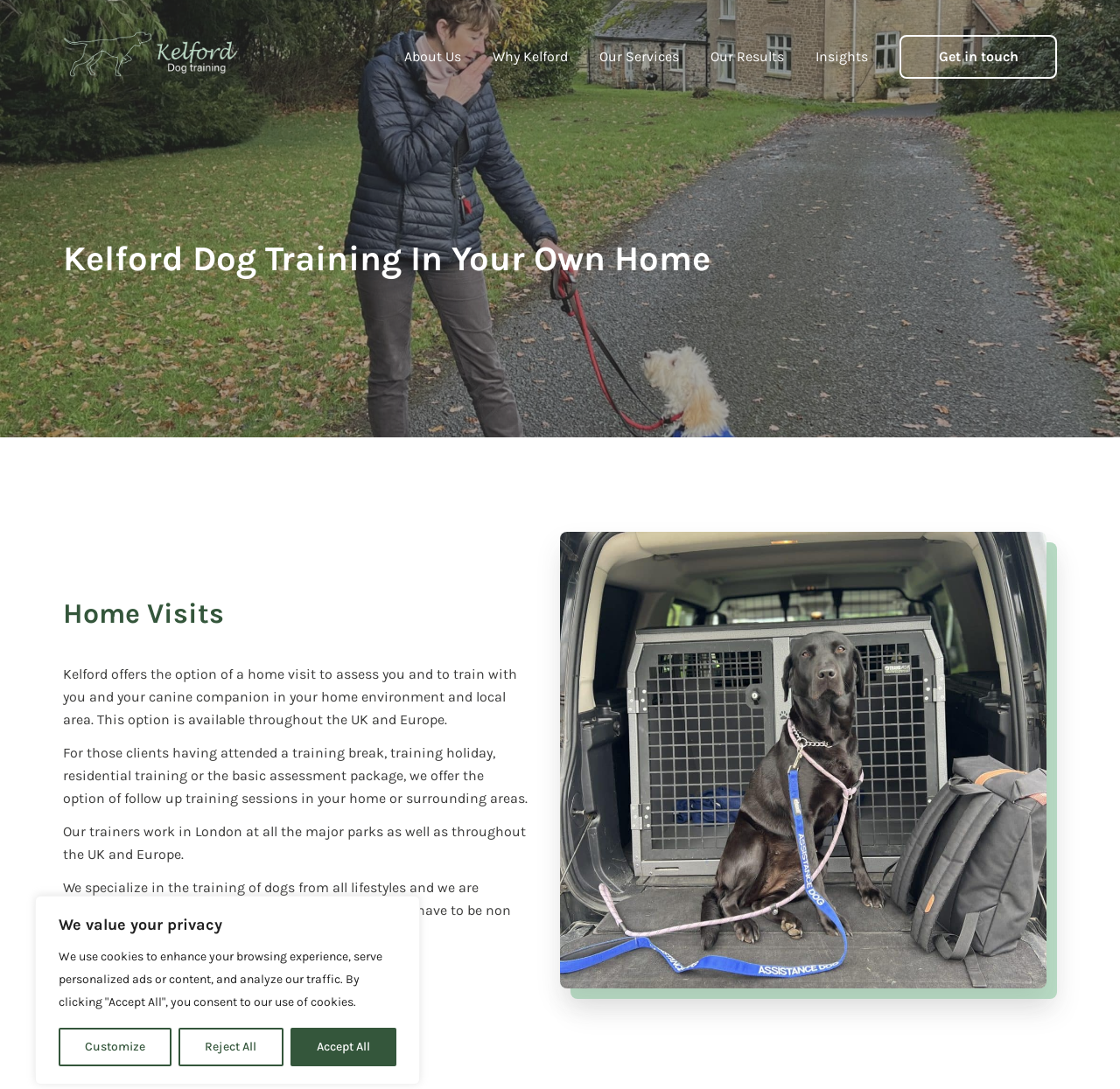Specify the bounding box coordinates of the area to click in order to follow the given instruction: "Click the Kelford Dog Training Logo."

[0.056, 0.029, 0.212, 0.075]